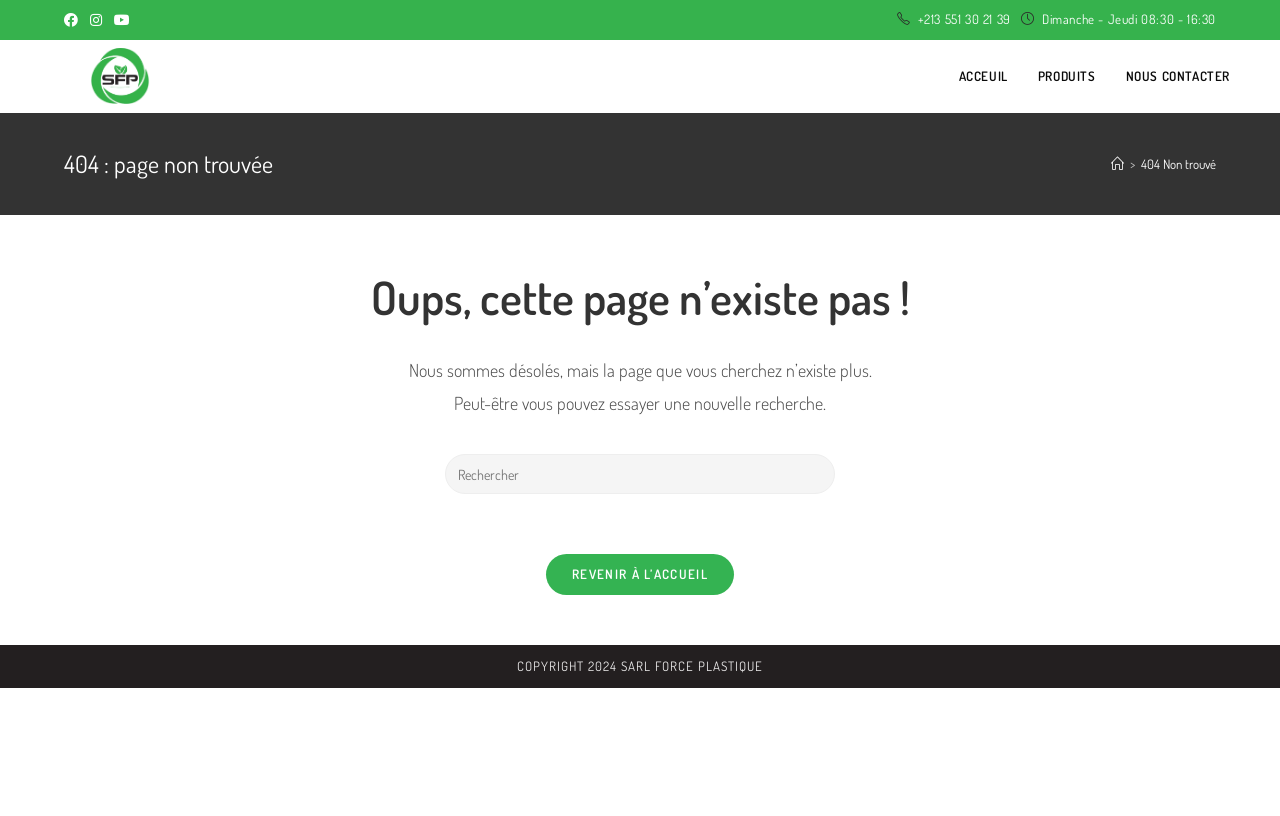What is the suggested action for the user when encountering a 404 error?
Please utilize the information in the image to give a detailed response to the question.

I found the suggested action by examining the article section, which displays a message suggesting that the user try a new search when encountering a 404 error.